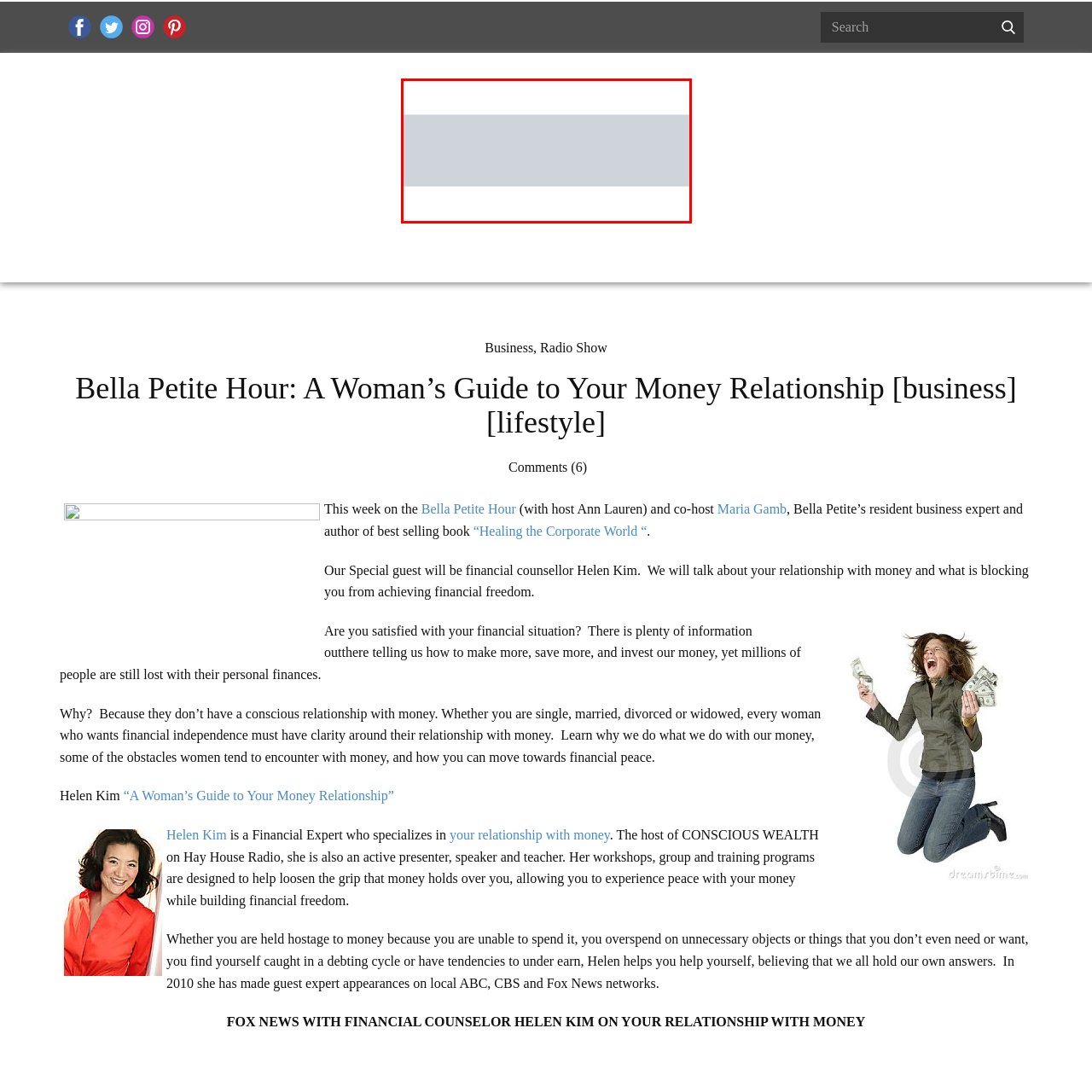Give a detailed account of the scene depicted within the red boundary.

The image featured prominently illustrates a key promotional aspect of the "Bella Petite Hour," titled "A Woman’s Guide to Your Money Relationship." This live streaming event is hosted by Ann Lauren, who delves into topics surrounding financial independence, particularly aimed at women. The upcoming episode features special guest Helen Kim, a financial expert renowned for her unique approach to personal finances. The discussion is set to address various challenges women face in relation to money and emphasize the importance of developing a conscious and empowering relationship with finances. The image visually enhances the messaging of the program, inviting viewers to explore these essential themes of financial well-being and independence.